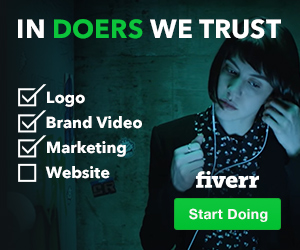Offer an in-depth description of the image.

The image prominently displays a promotional banner for Fiverr, a platform connecting freelancers with businesses. The background features a young woman wearing headphones, exuding a focused and creative vibe. Superimposed on the image is the bold slogan "IN DOERS WE TRUST," highlighted in green, which captures the essence of Fiverr’s commitment to action and productivity. 

Below the tagline are four checkboxes, each with labels indicating services offered on the platform: "Logo," "Brand Video," "Marketing," and "Website." Each service is followed by a checkmark, suggesting these options are well-received or popular among users. At the bottom of the image, a call-to-action button reads "Start Doing," encouraging viewers to engage with the platform and start their projects. This visually striking banner effectively conveys Fiverr’s mission of empowering creatives and businesses alike.